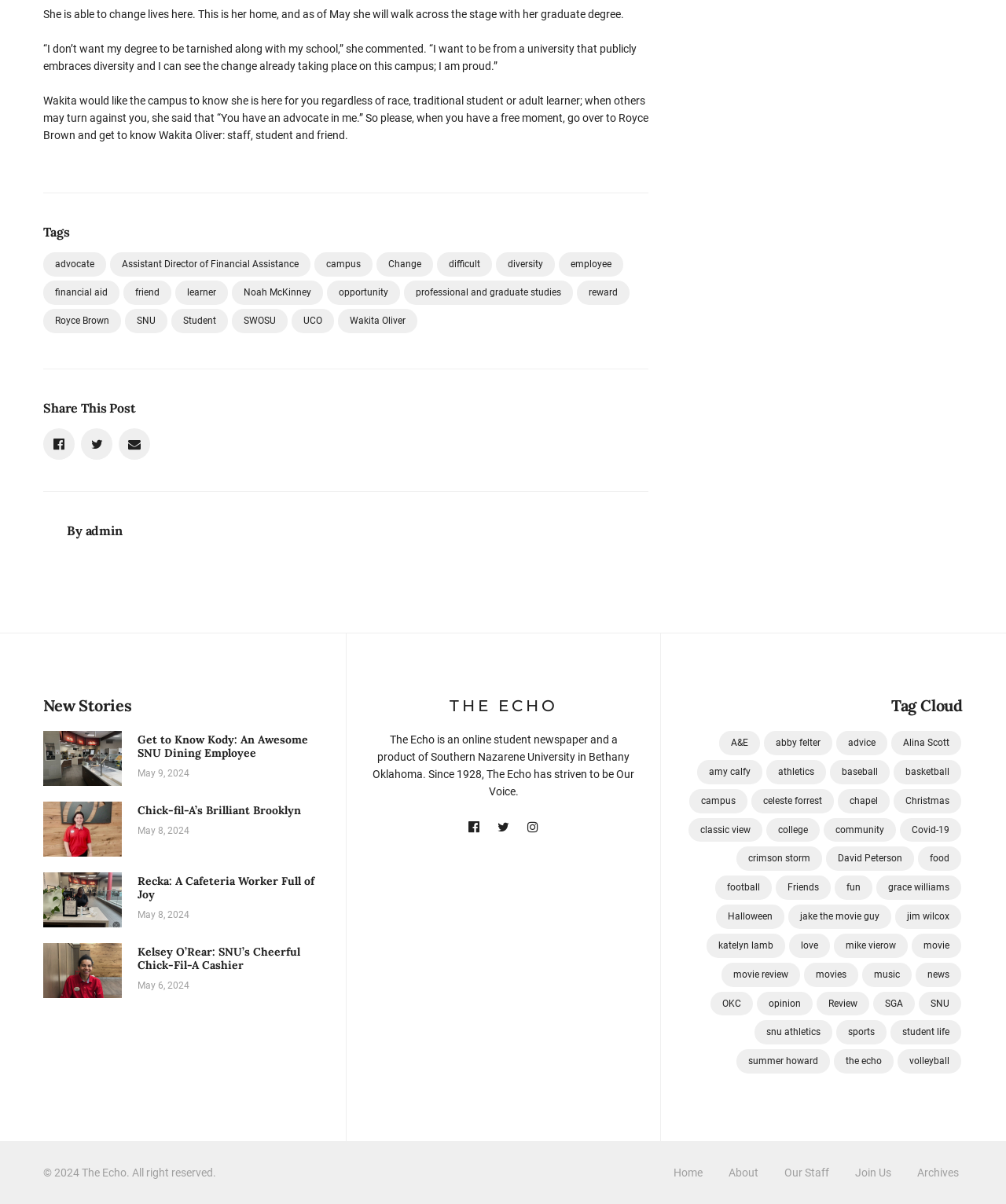Locate the bounding box coordinates of the element that should be clicked to fulfill the instruction: "Explore the 'campus' tag".

[0.685, 0.655, 0.743, 0.675]